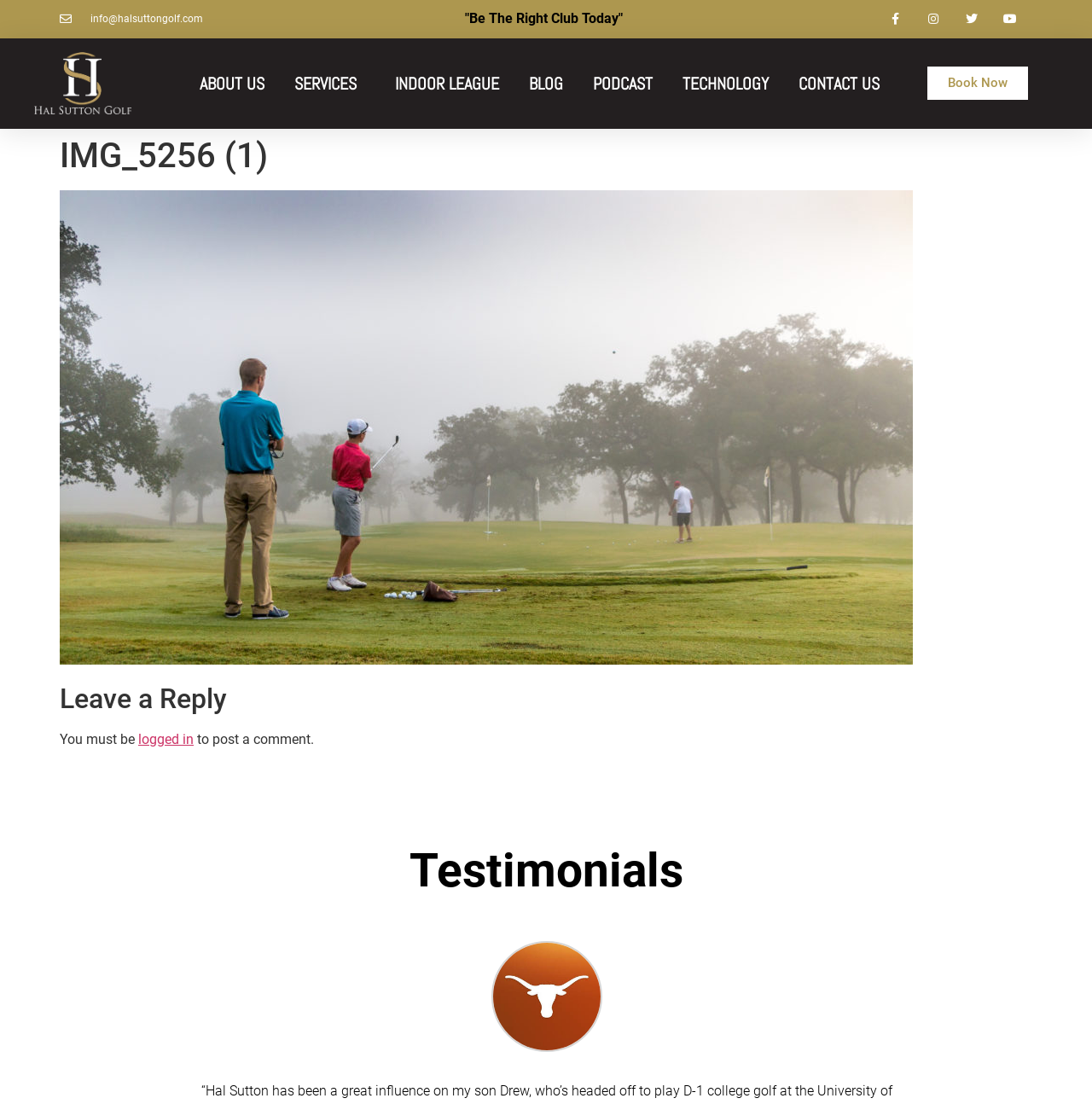Please specify the bounding box coordinates of the clickable section necessary to execute the following command: "View testimonials".

[0.055, 0.767, 0.945, 0.81]